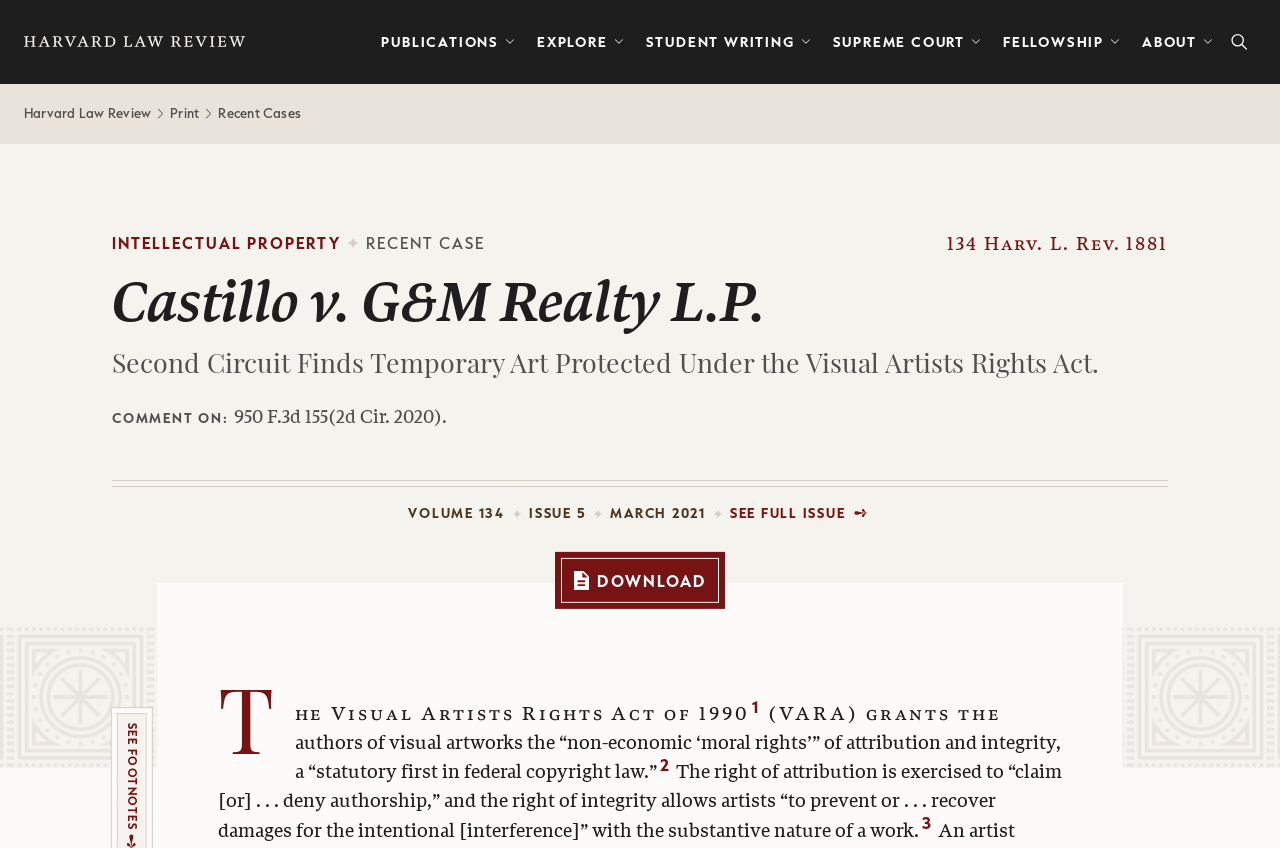Find the bounding box coordinates corresponding to the UI element with the description: "Download". The coordinates should be formatted as [left, top, right, bottom], with values as floats between 0 and 1.

[0.438, 0.658, 0.562, 0.711]